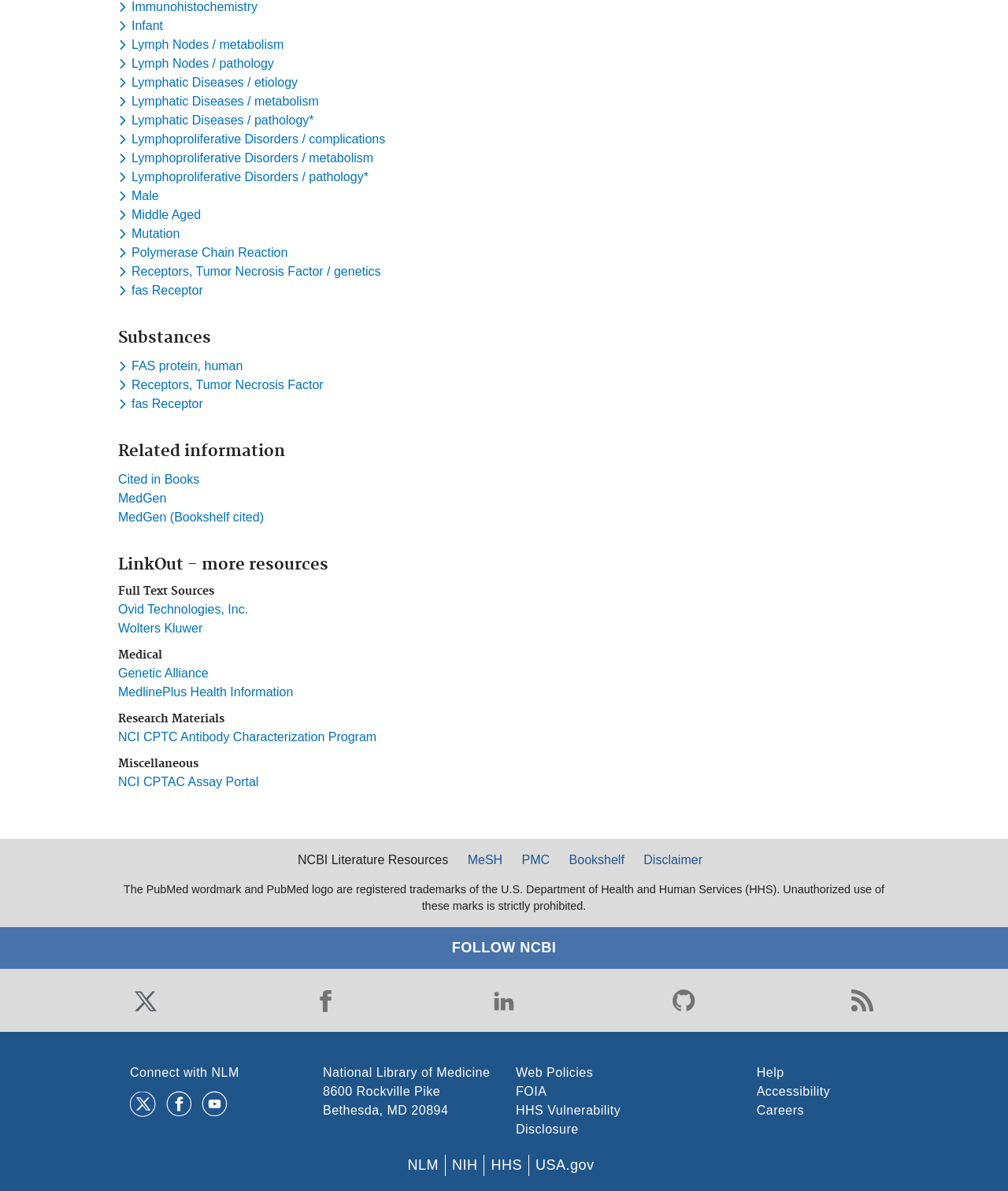Pinpoint the bounding box coordinates of the area that should be clicked to complete the following instruction: "Visit MedlinePlus Health Information". The coordinates must be given as four float numbers between 0 and 1, i.e., [left, top, right, bottom].

[0.117, 0.576, 0.291, 0.587]